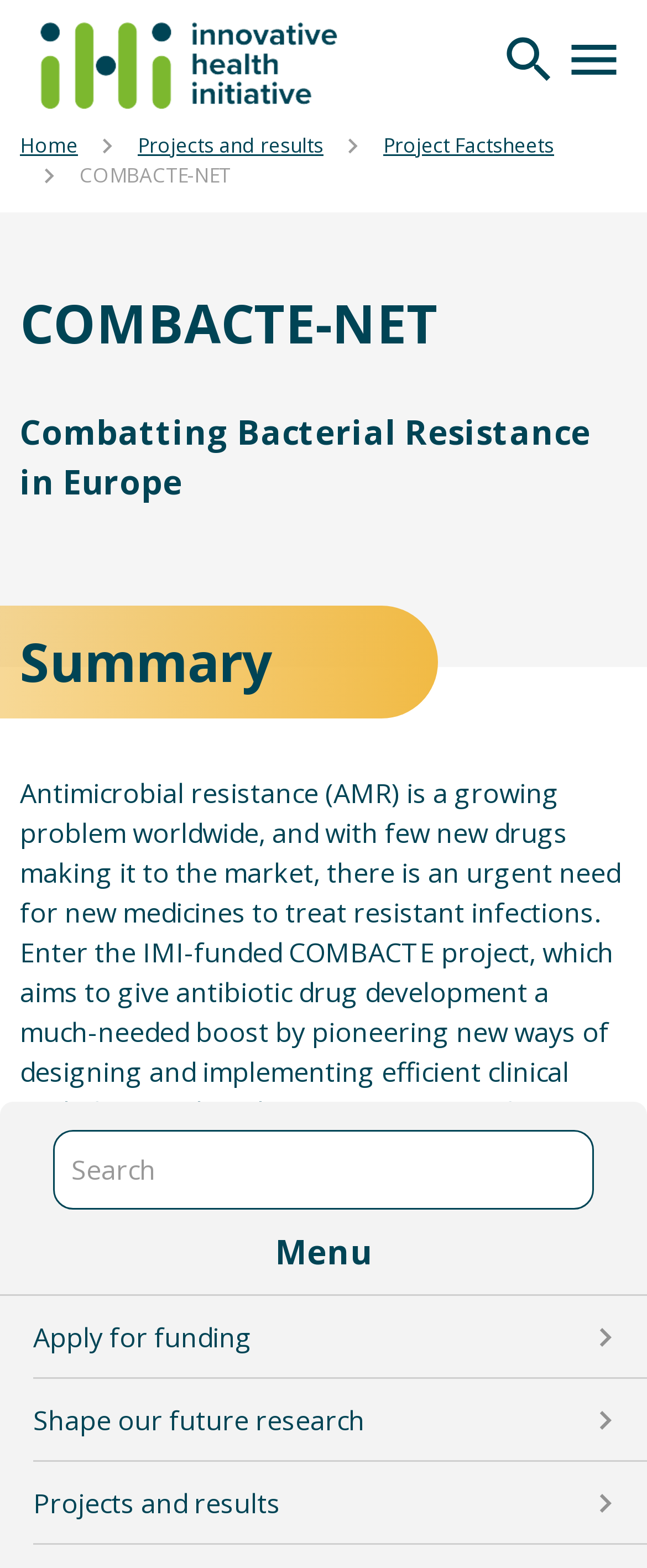Provide the bounding box coordinates in the format (top-left x, top-left y, bottom-right x, bottom-right y). All values are floating point numbers between 0 and 1. Determine the bounding box coordinate of the UI element described as: Apply for funding

[0.0, 0.826, 0.872, 0.879]